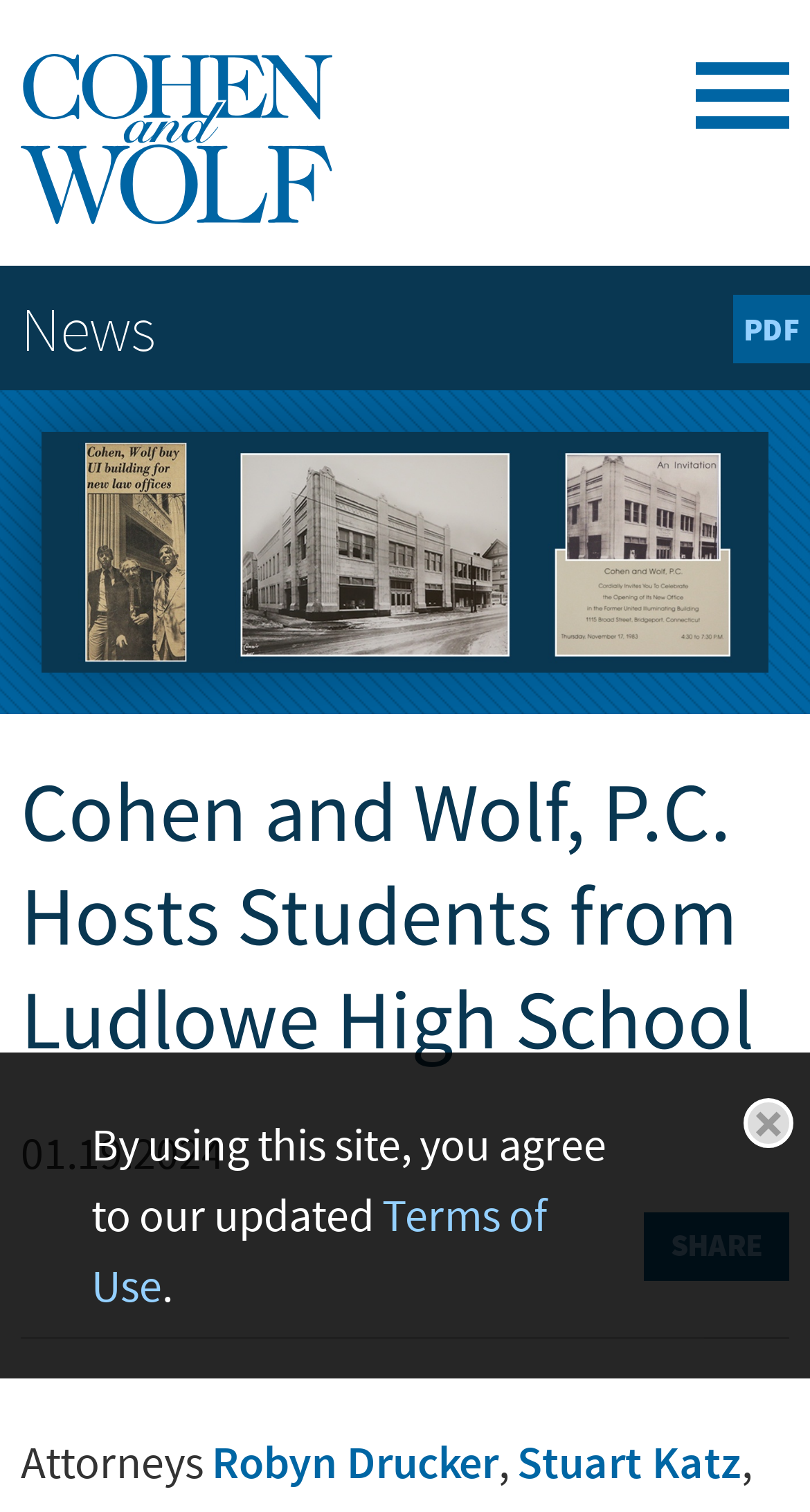Identify the bounding box coordinates of the section to be clicked to complete the task described by the following instruction: "View the 'PDF'". The coordinates should be four float numbers between 0 and 1, formatted as [left, top, right, bottom].

[0.905, 0.194, 1.0, 0.24]